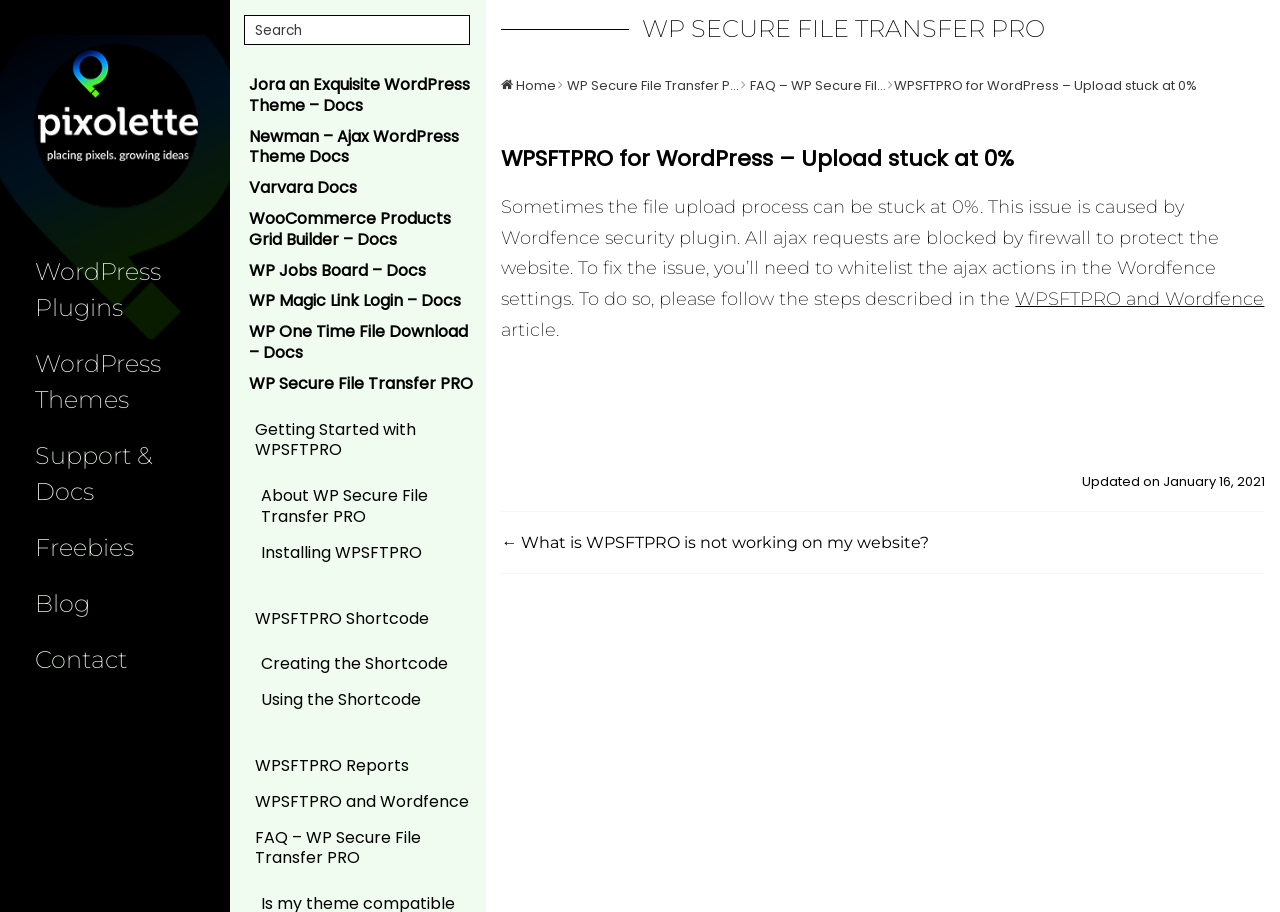Using the description: "Creating the Shortcode", determine the UI element's bounding box coordinates. Ensure the coordinates are in the format of four float numbers between 0 and 1, i.e., [left, top, right, bottom].

[0.2, 0.717, 0.376, 0.74]